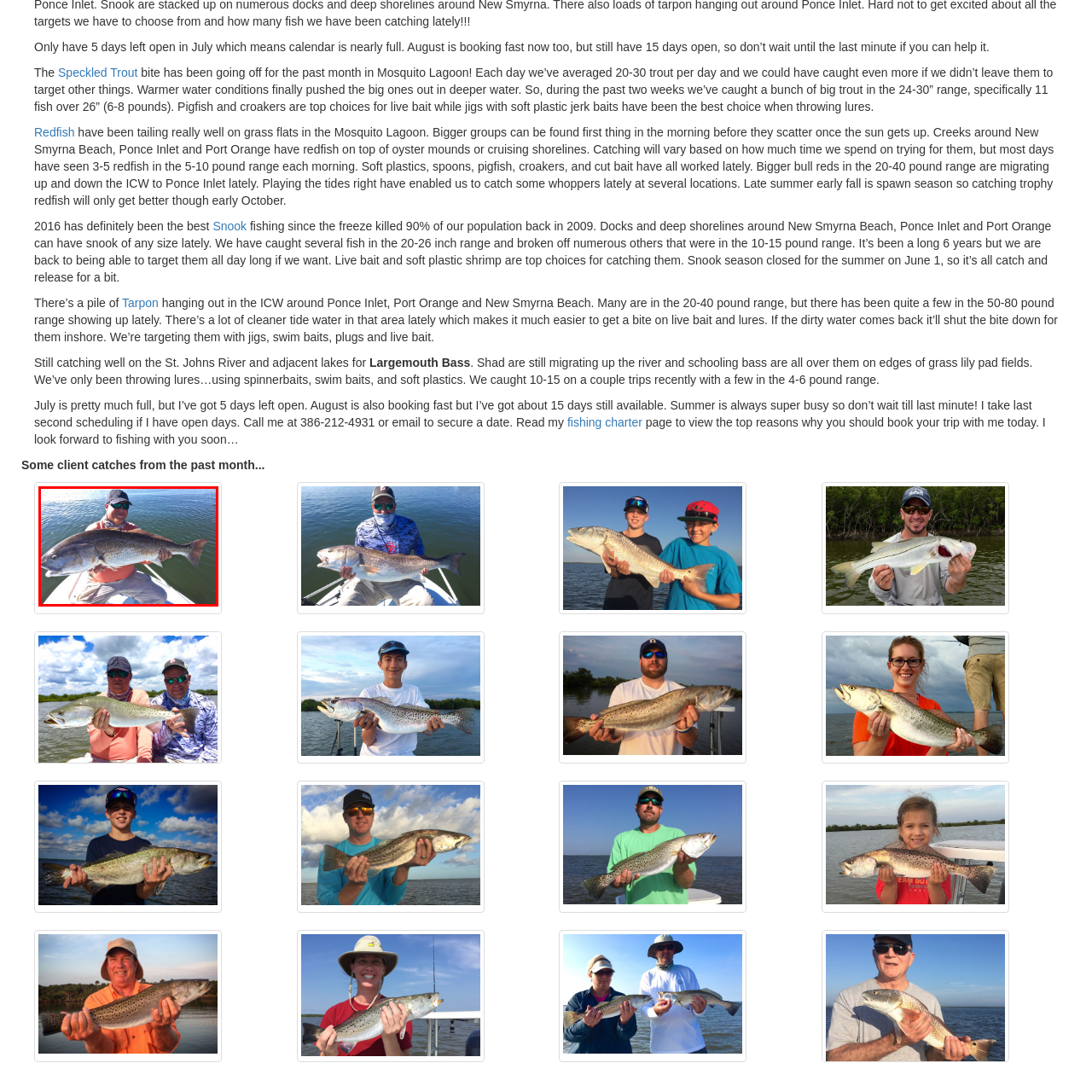Check the content in the red bounding box and reply to the question using a single word or phrase:
What is reflected on the redfish's scales?

Sunlight